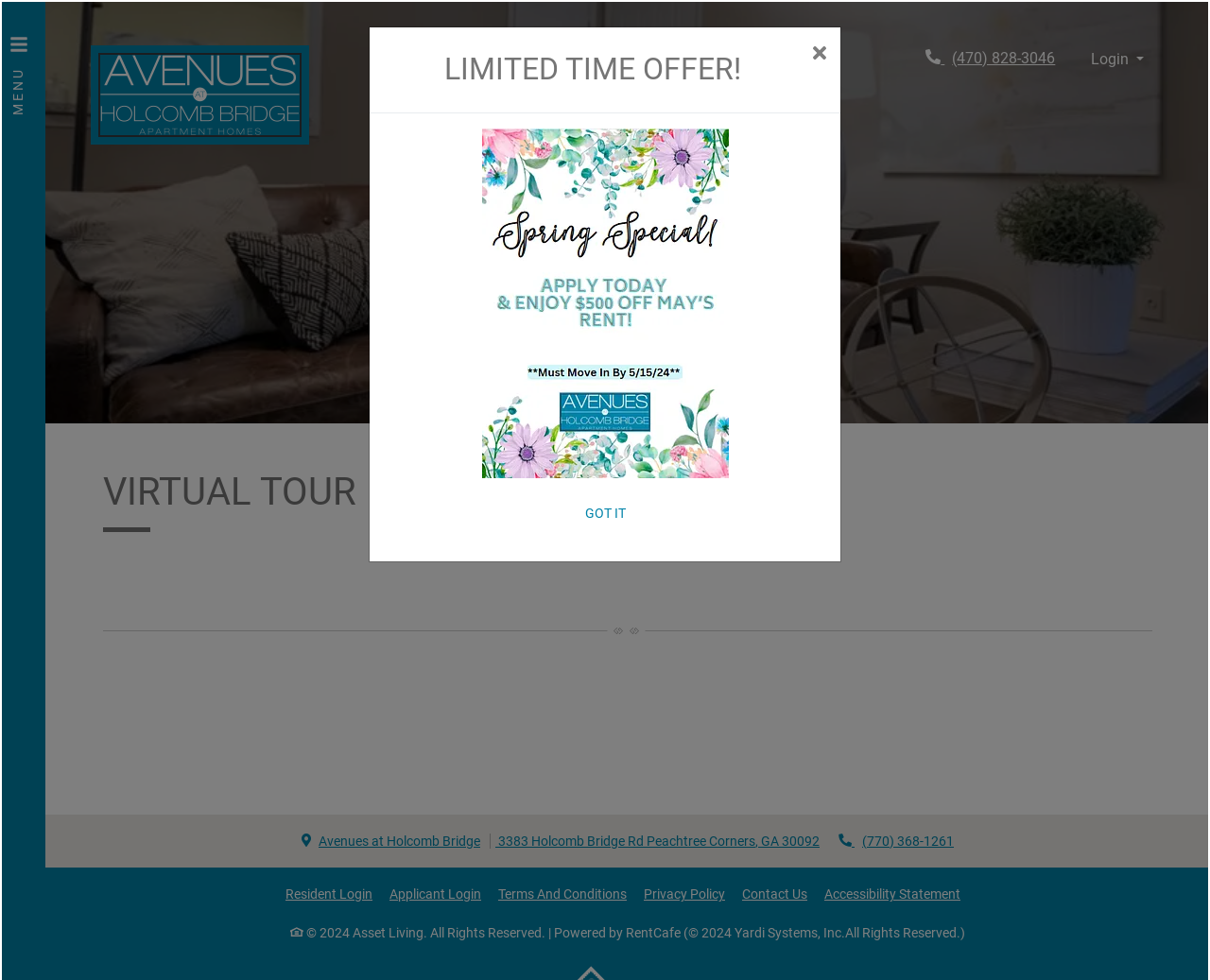Could you find the bounding box coordinates of the clickable area to complete this instruction: "Explore Avenues at Holcomb Bridge"?

[0.263, 0.846, 0.693, 0.87]